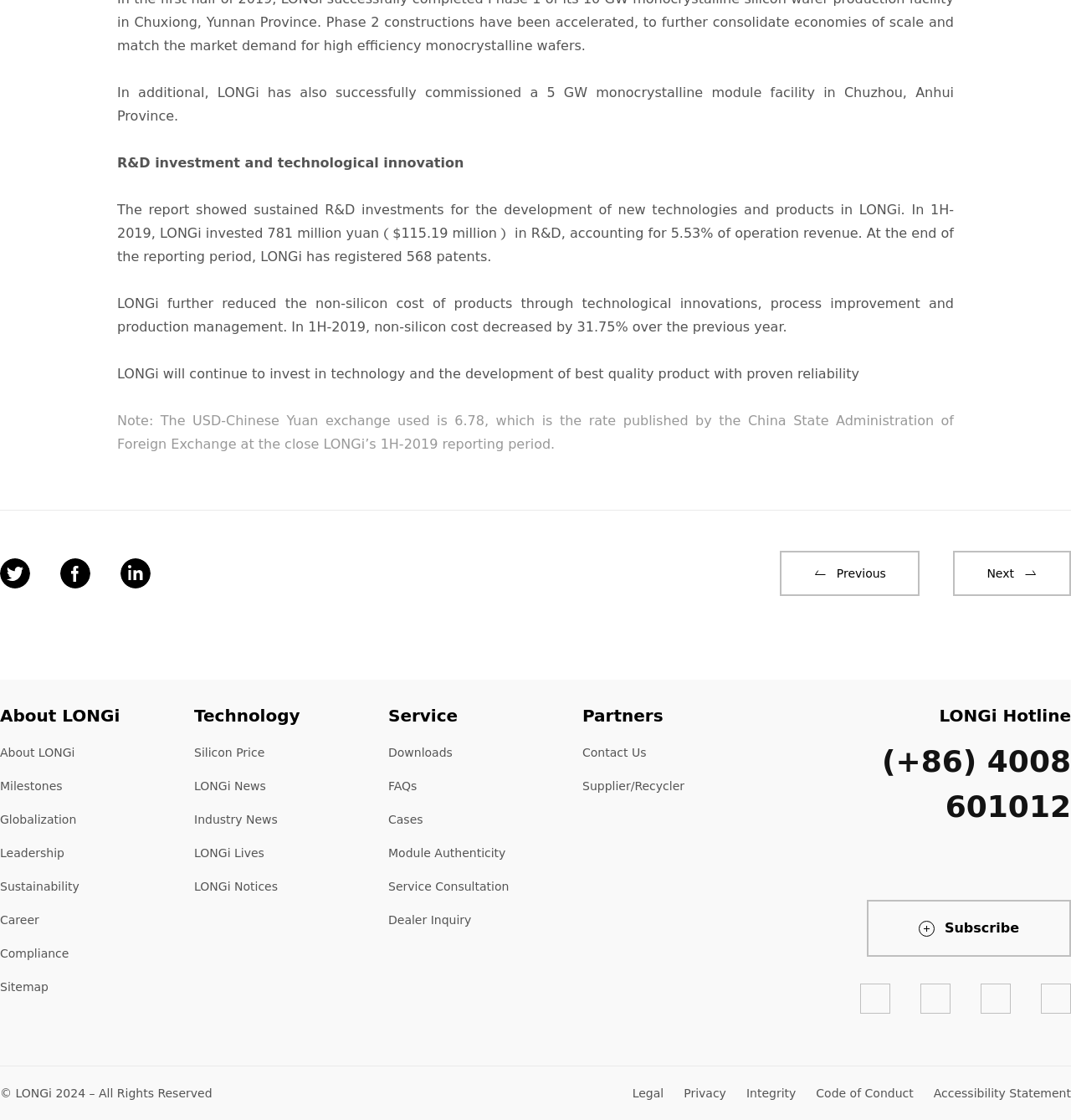What is the company name mentioned on the webpage?
Analyze the image and deliver a detailed answer to the question.

The company name 'LONGi' is mentioned multiple times on the webpage, including in the text 'About LONGi', 'LONGi News', 'LONGi Lives', and 'LONGi Notices'.